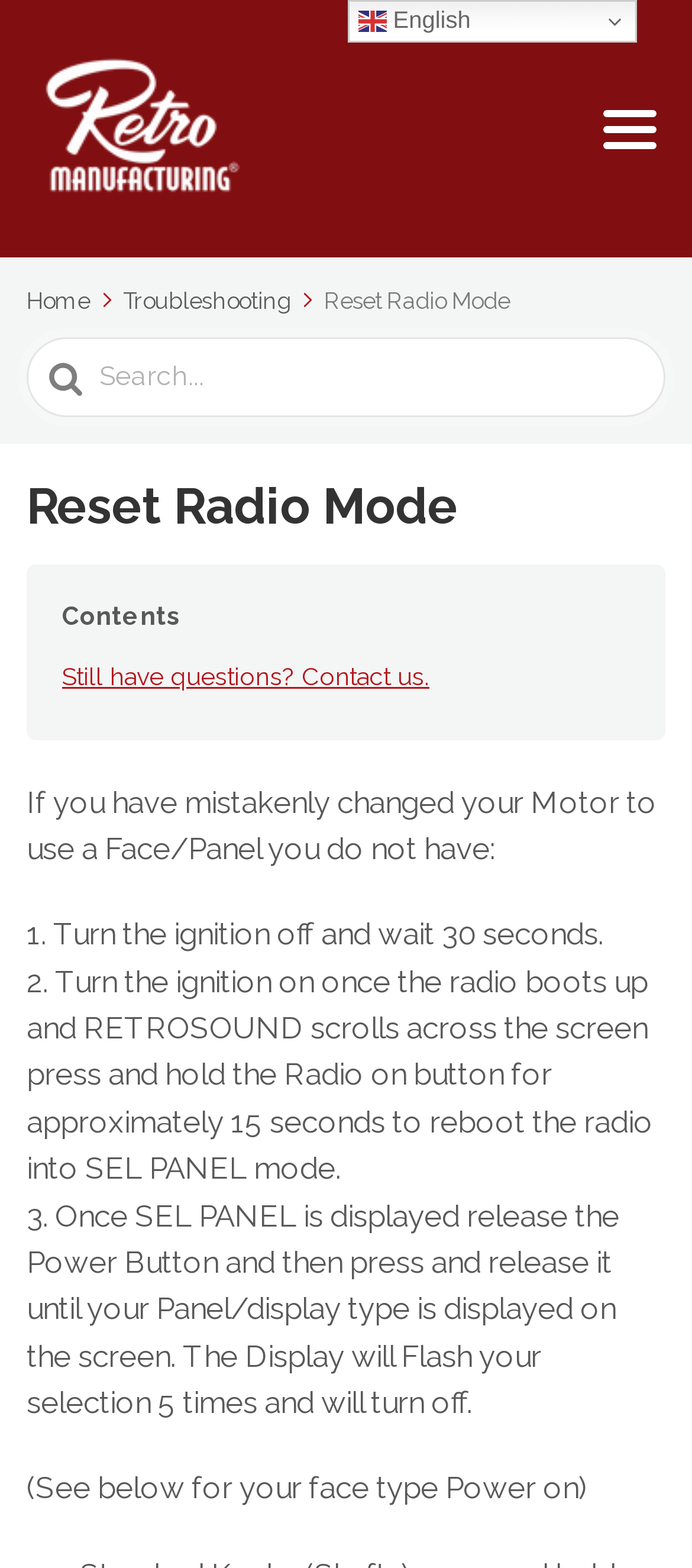Could you identify the text that serves as the heading for this webpage?

Reset Radio Mode